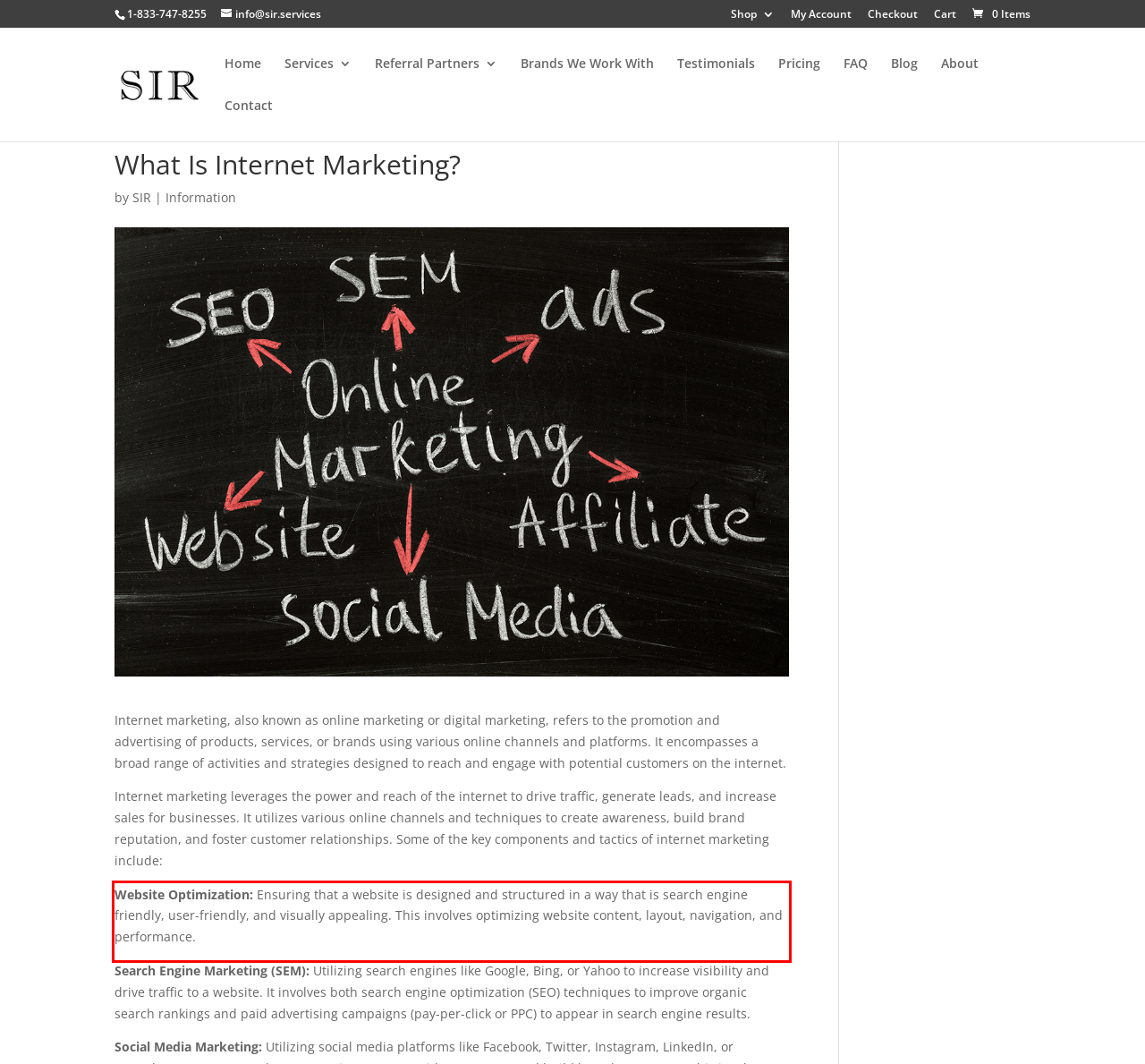Identify the text within the red bounding box on the webpage screenshot and generate the extracted text content.

Website Optimization: Ensuring that a website is designed and structured in a way that is search engine friendly, user-friendly, and visually appealing. This involves optimizing website content, layout, navigation, and performance.